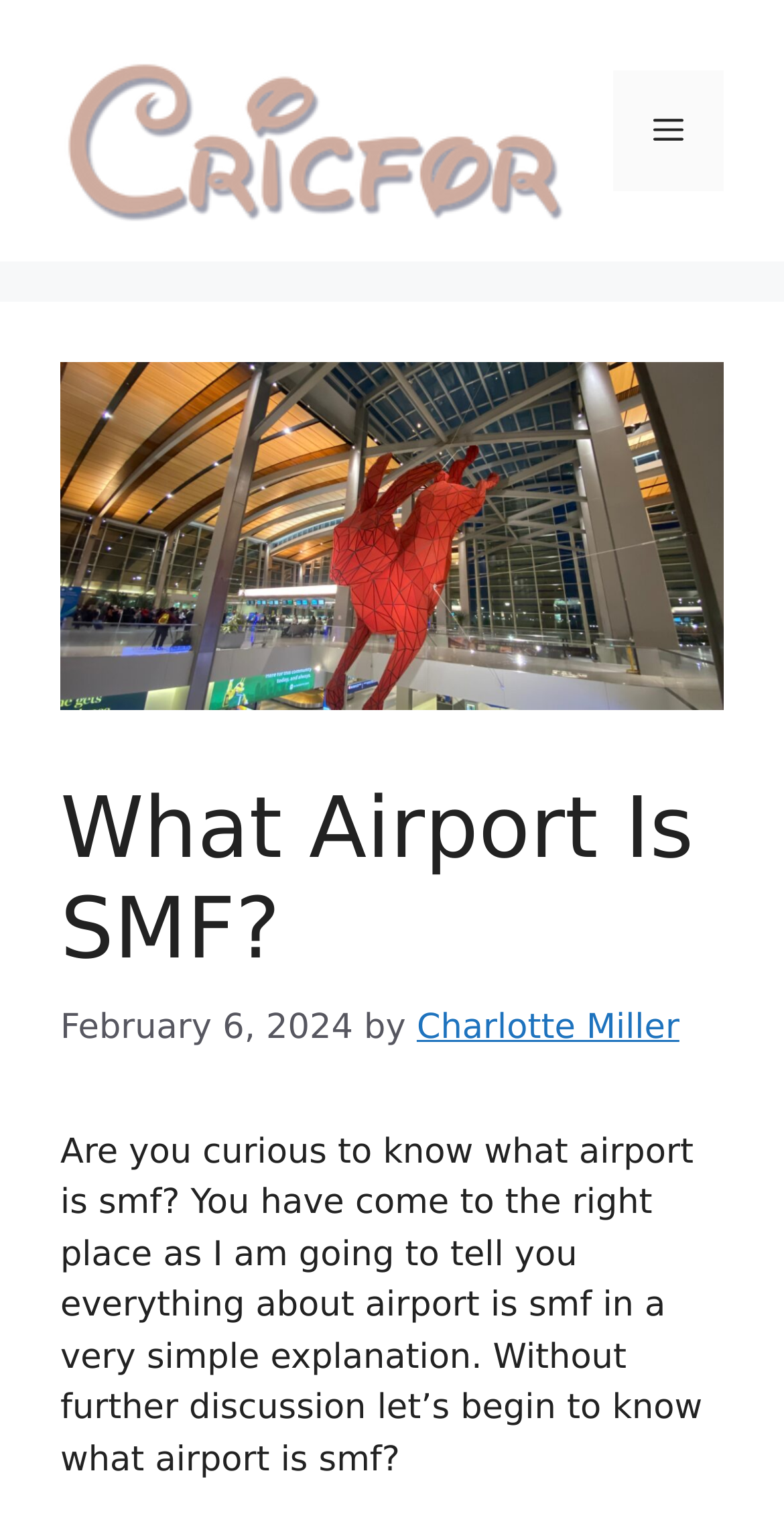Extract the bounding box coordinates of the UI element described: "Menu". Provide the coordinates in the format [left, top, right, bottom] with values ranging from 0 to 1.

[0.782, 0.046, 0.923, 0.126]